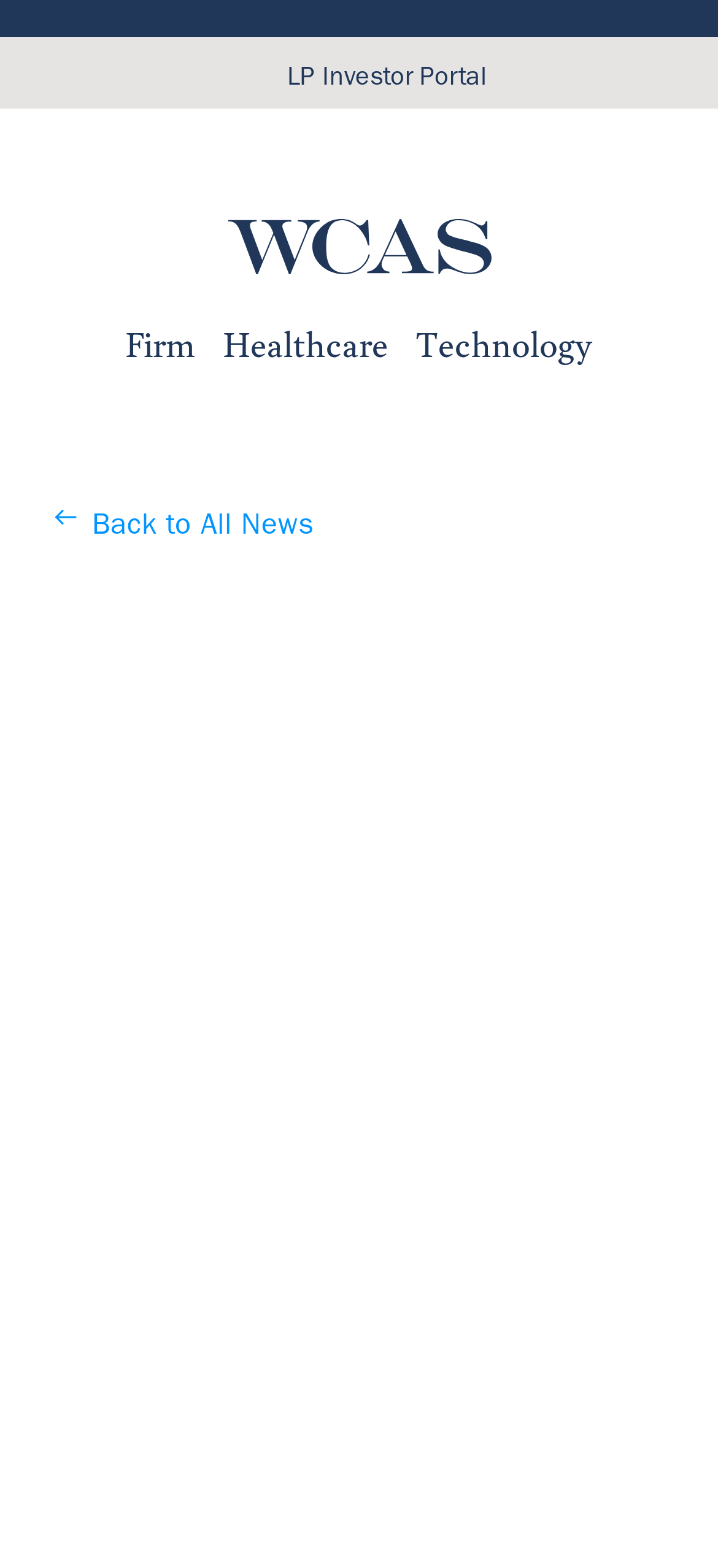Can you show the bounding box coordinates of the region to click on to complete the task described in the instruction: "Click the 'LP Investor Portal' link"?

[0.4, 0.036, 0.677, 0.061]